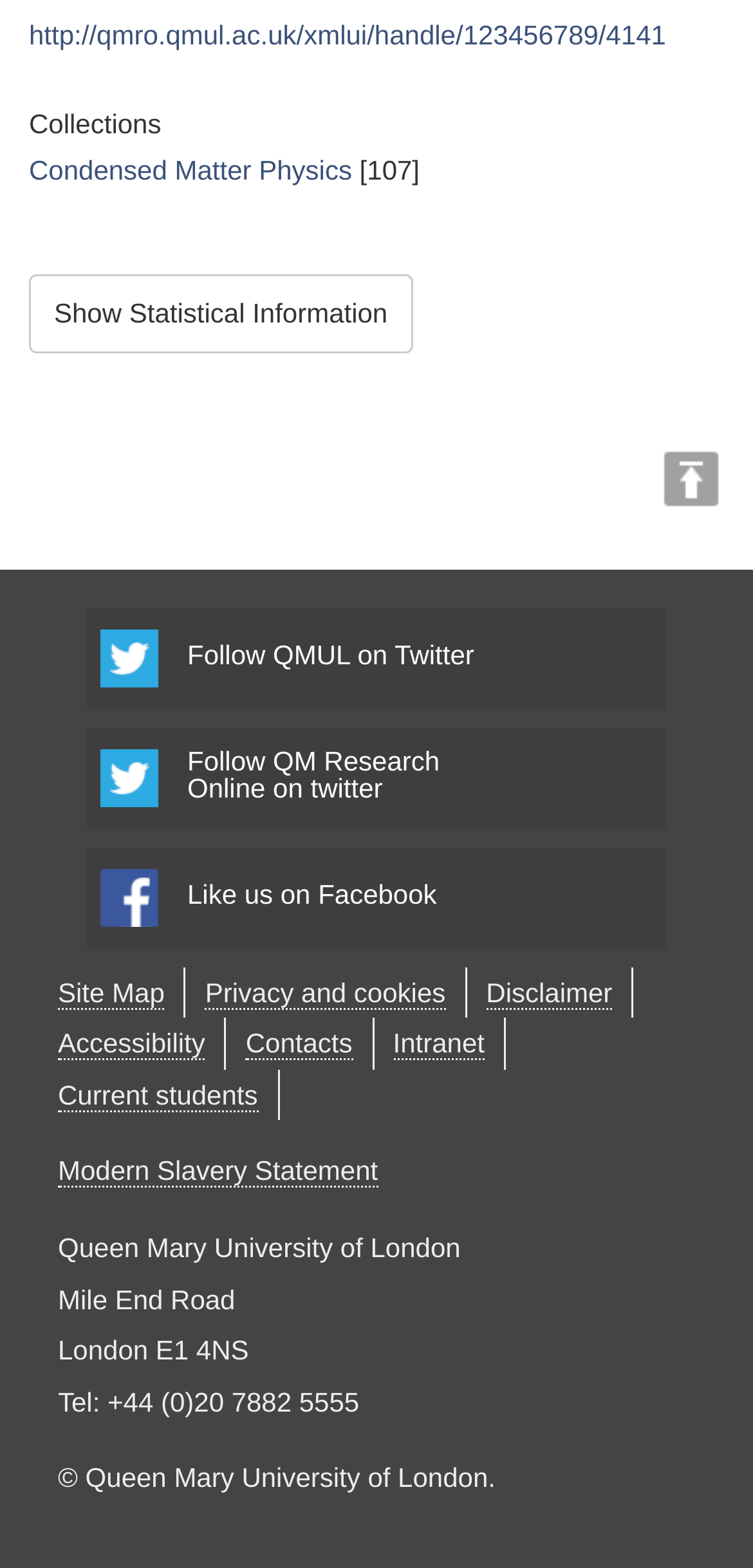How many Twitter links are on this webpage?
Refer to the image and answer the question using a single word or phrase.

2